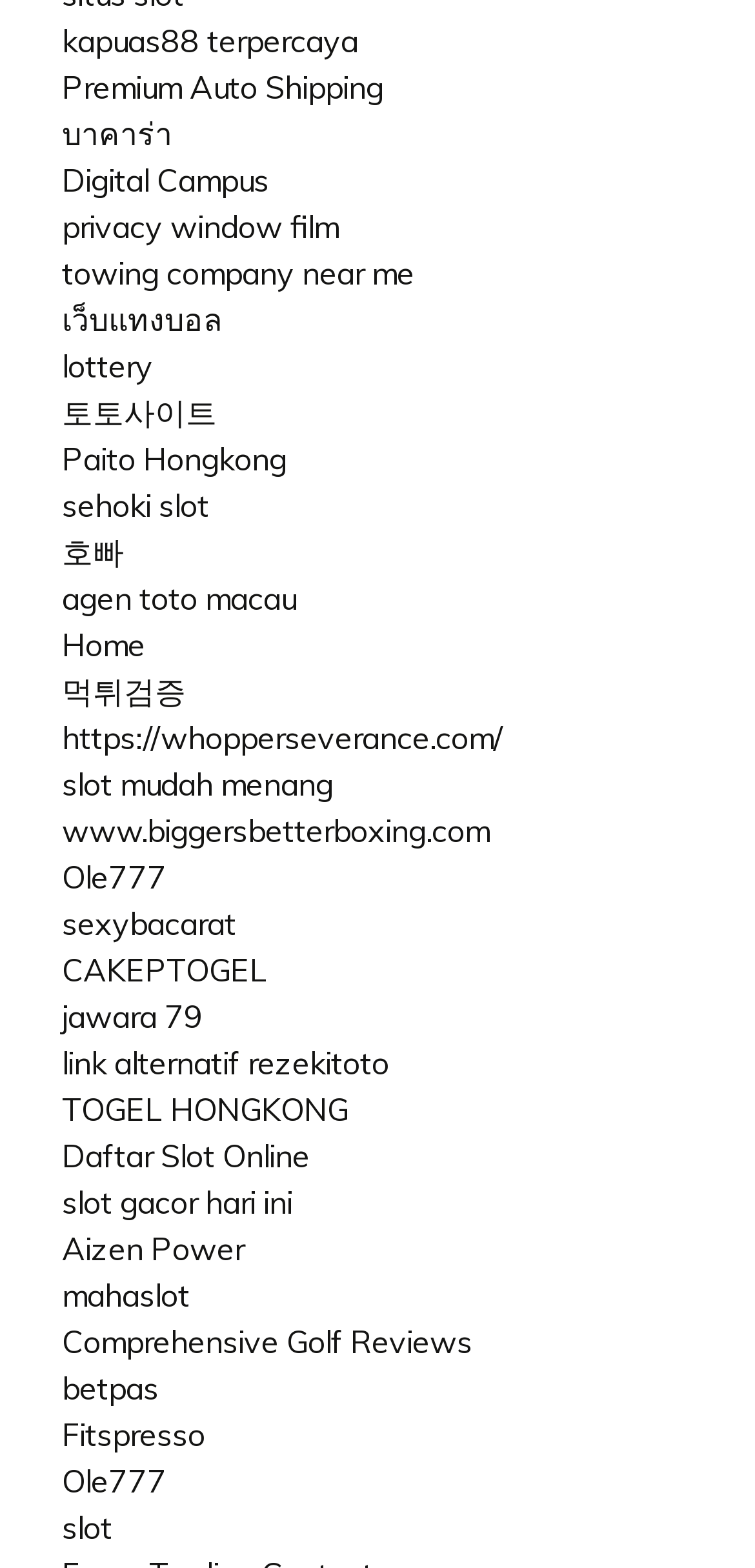Indicate the bounding box coordinates of the clickable region to achieve the following instruction: "Go to the Home page."

[0.082, 0.399, 0.192, 0.424]